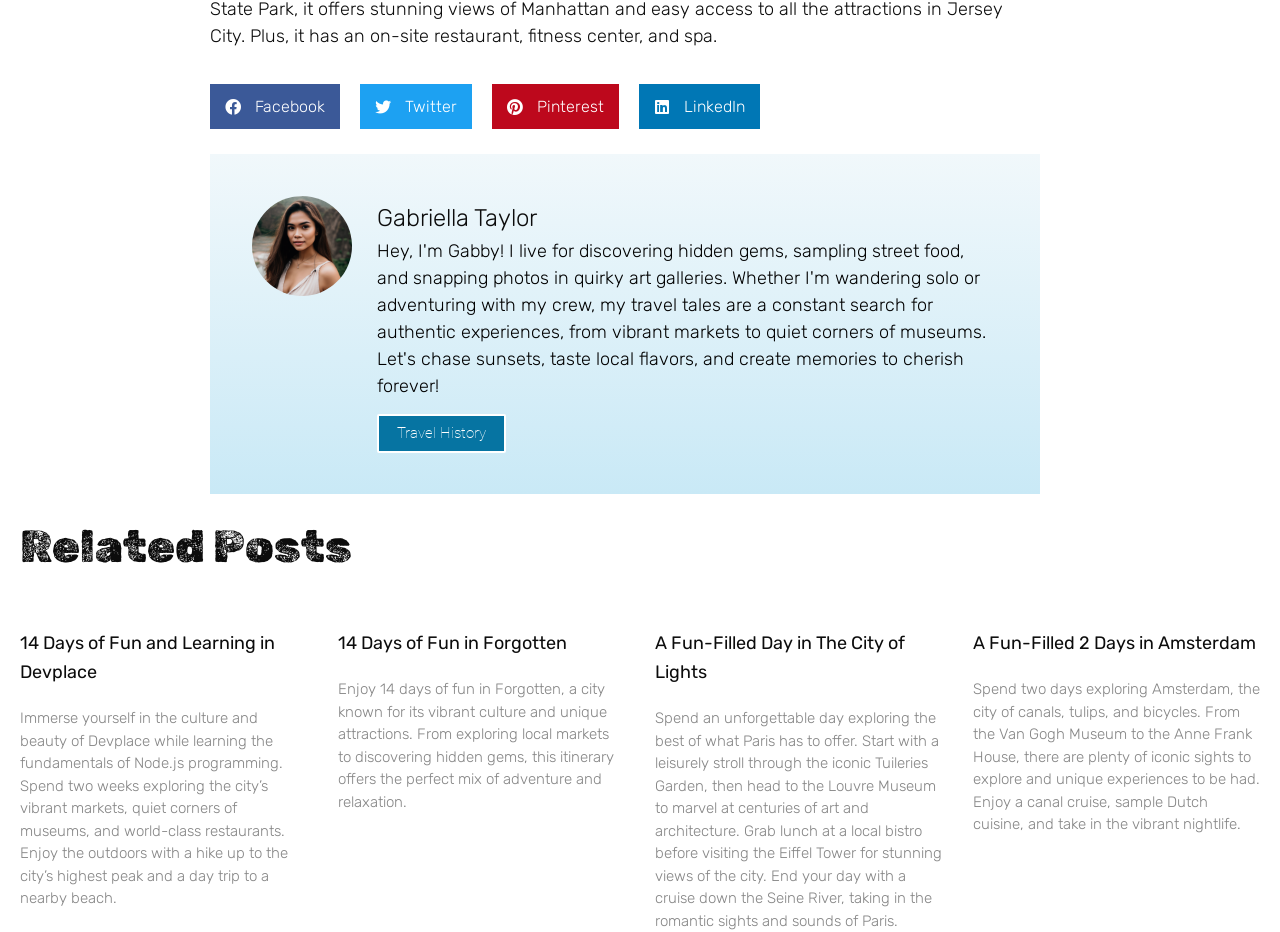Determine the coordinates of the bounding box for the clickable area needed to execute this instruction: "Submit email address to join the mailing list".

None